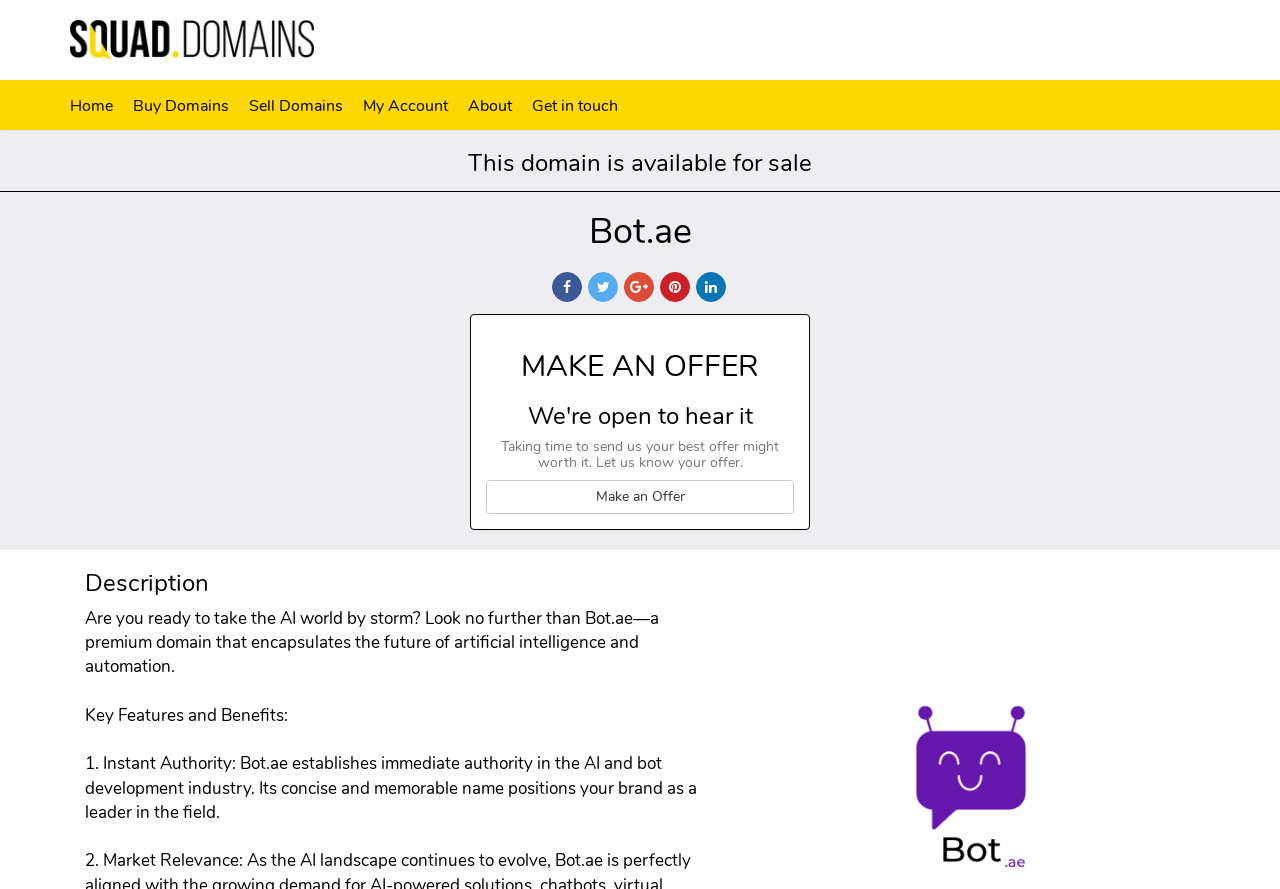Please identify the coordinates of the bounding box that should be clicked to fulfill this instruction: "Make an offer".

[0.38, 0.54, 0.62, 0.578]